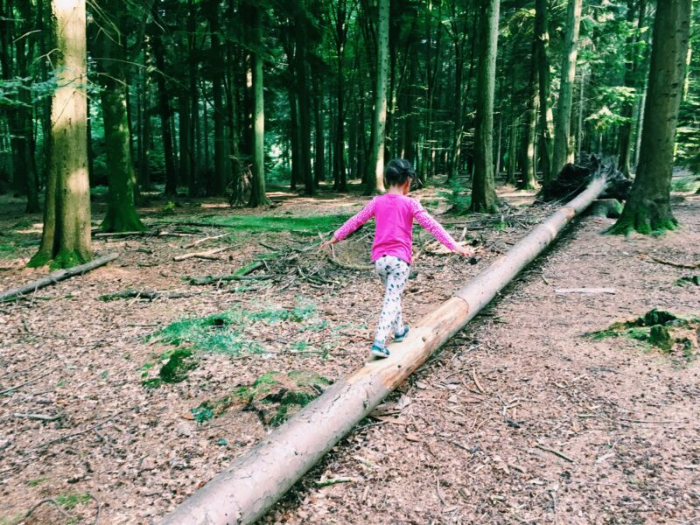Offer an in-depth caption for the image.

A young child, clad in a bright pink top and patterned pants, balances skillfully on a fallen log in a lush forest setting. The scene captures the spirit of adventure and playfulness, surrounded by towering trees and a carpet of forest floor littered with leaves and twigs. Sunlight filters through the canopy, casting dappled shadows on the ground. This moment embodies the joy of childhood exploration amidst the serene beauty of nature, evoking a sense of freedom and connection to the great outdoors. Taken at The New Forest, England, this image reflects a personal journey of discovery and self-definition, reminiscent of the author’s reflections on success and meaningful experiences in life.